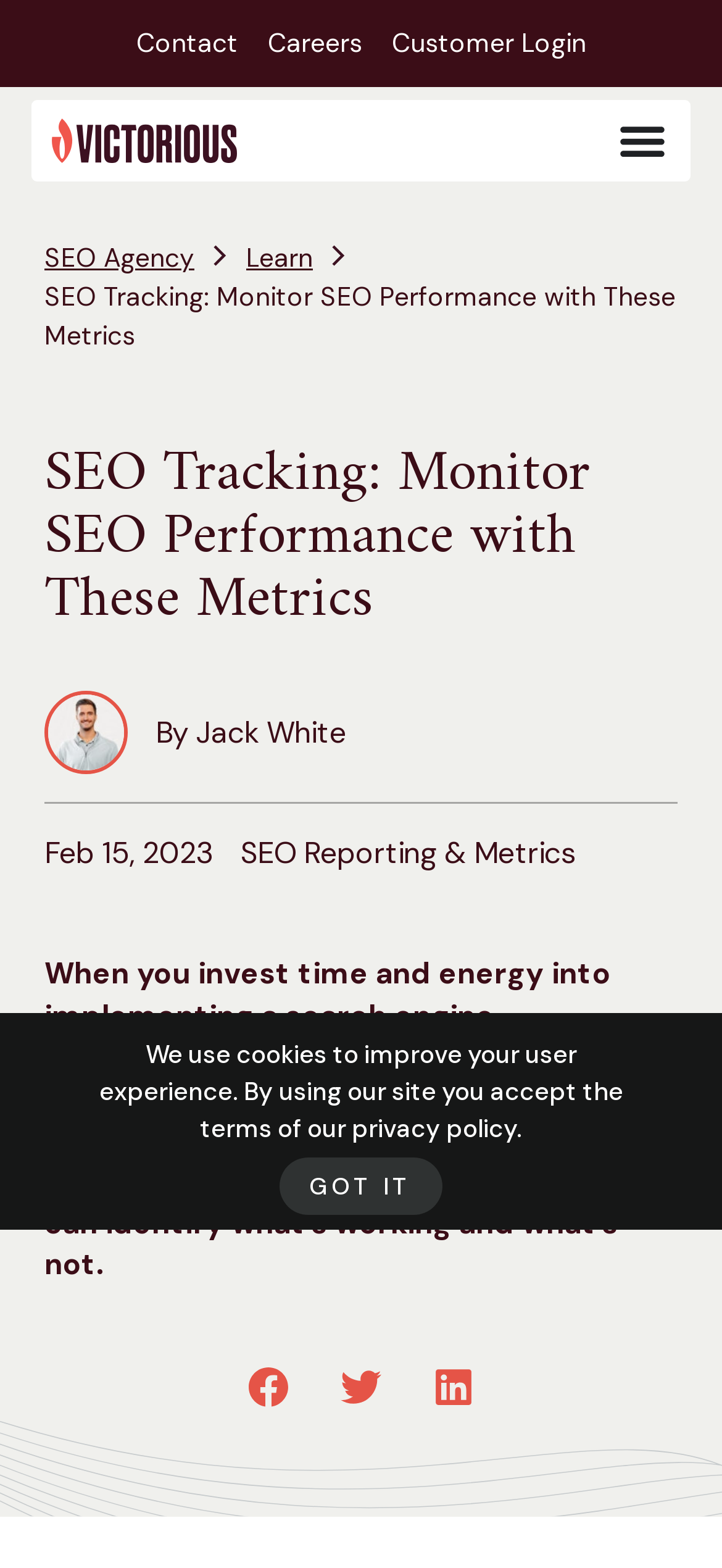Specify the bounding box coordinates of the area that needs to be clicked to achieve the following instruction: "Toggle the menu".

[0.856, 0.074, 0.923, 0.105]